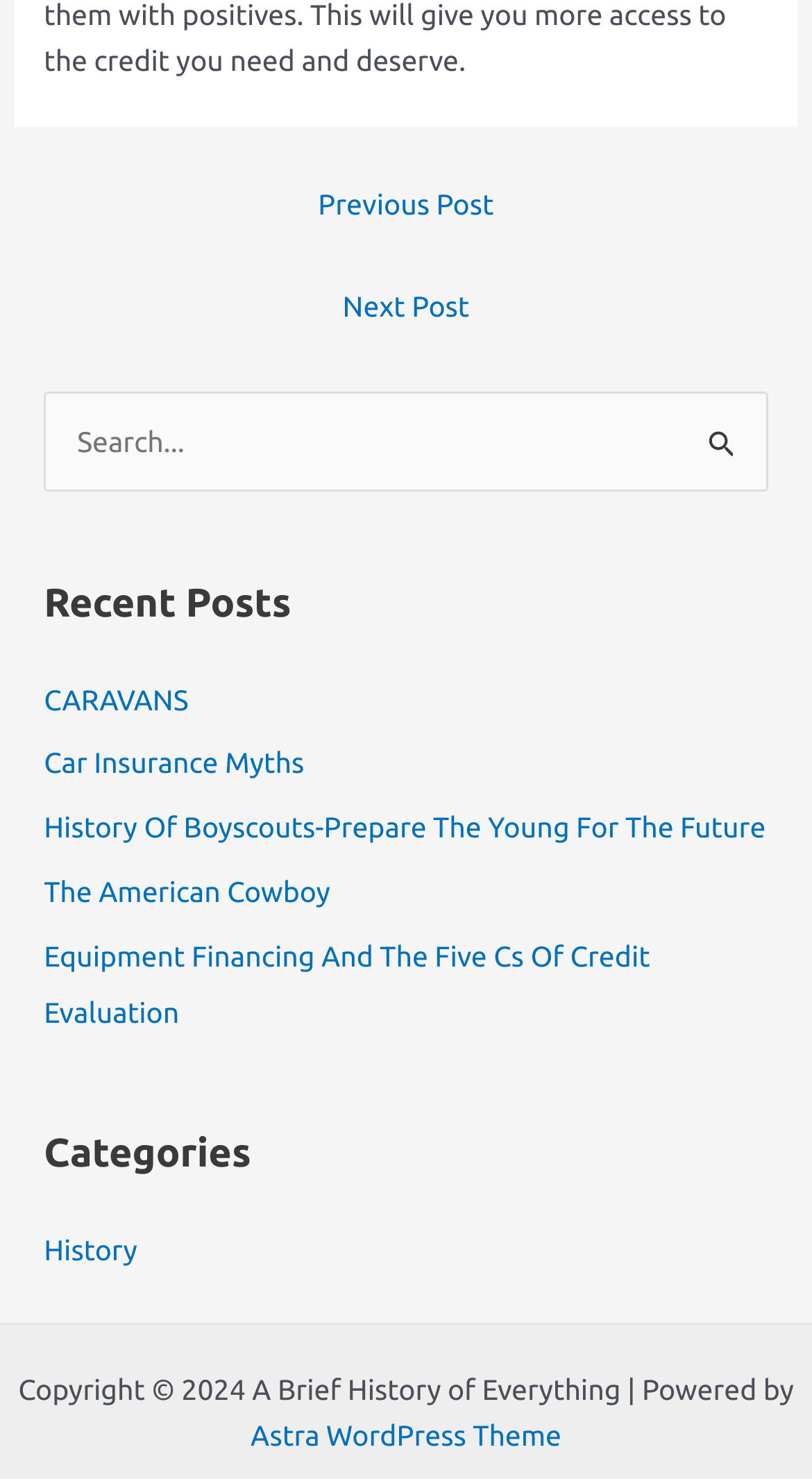Locate the coordinates of the bounding box for the clickable region that fulfills this instruction: "Go to the previous post".

[0.043, 0.118, 0.957, 0.163]